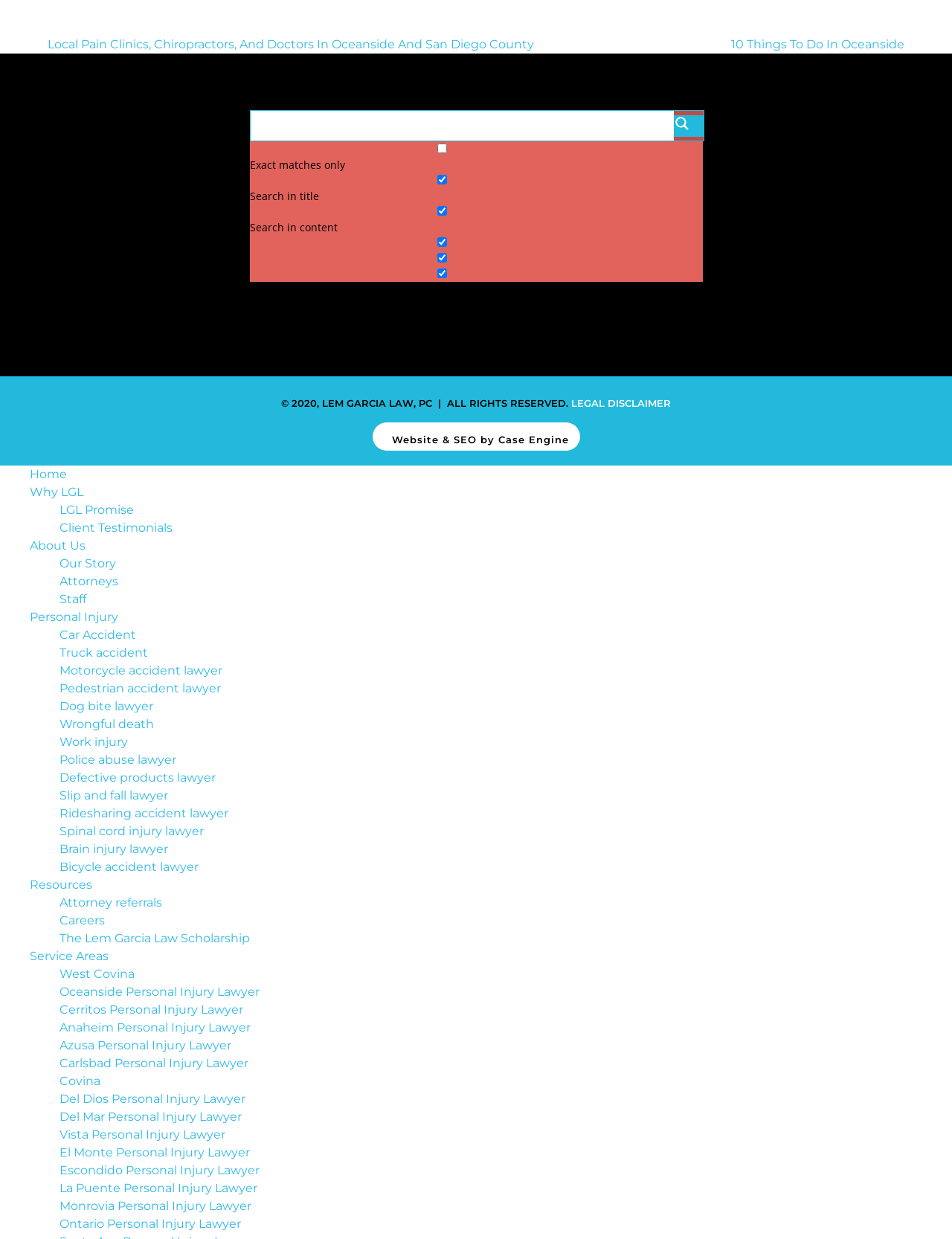Using the element description: "Blog", determine the bounding box coordinates. The coordinates should be in the format [left, top, right, bottom], with values between 0 and 1.

None